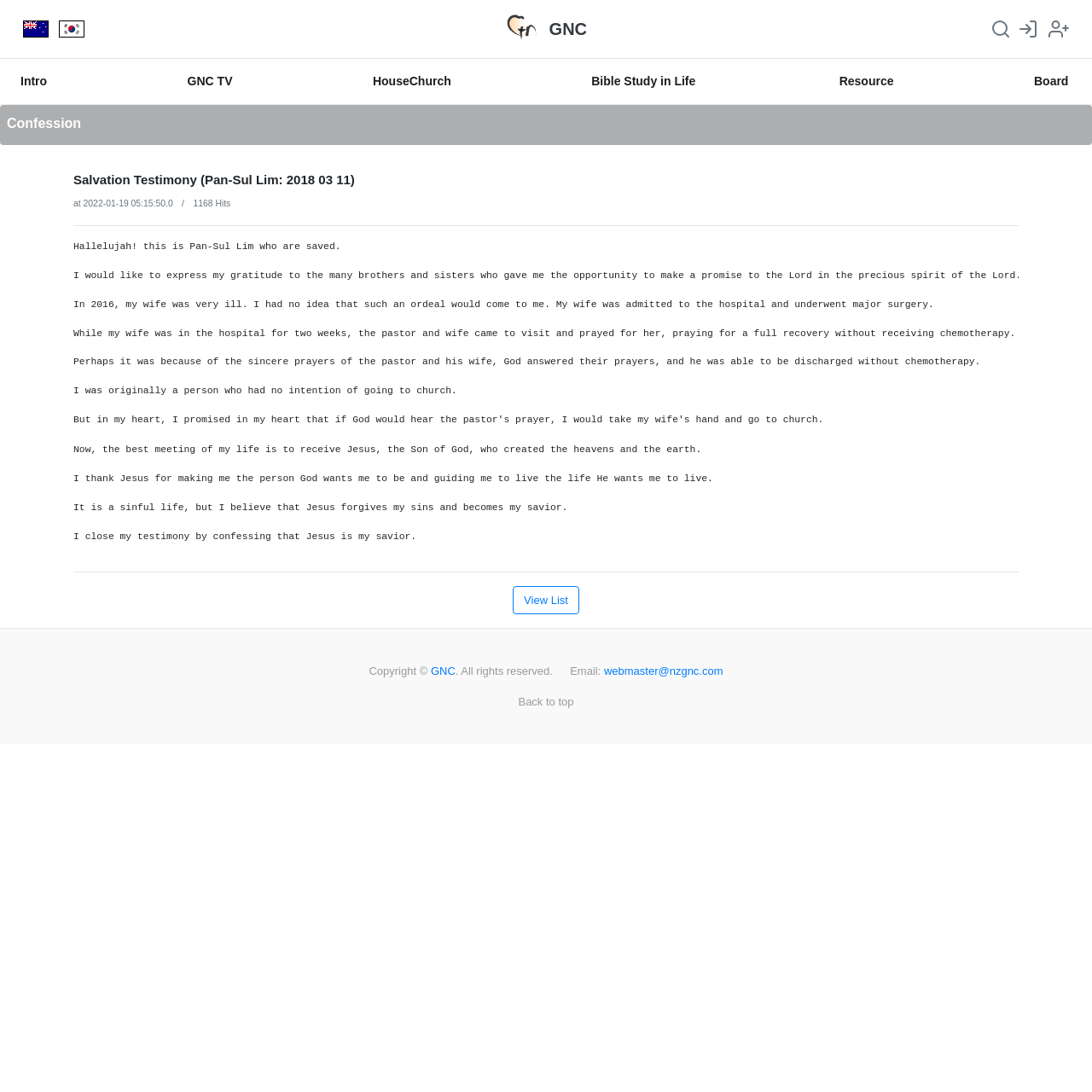What is the topic of the main content?
Please provide a detailed and thorough answer to the question.

The main content of the webpage is a salvation testimony, as indicated by the heading 'Salvation Testimony (Pan-Sul Lim: 2018 03 11)' and the subsequent text describing the testimony.